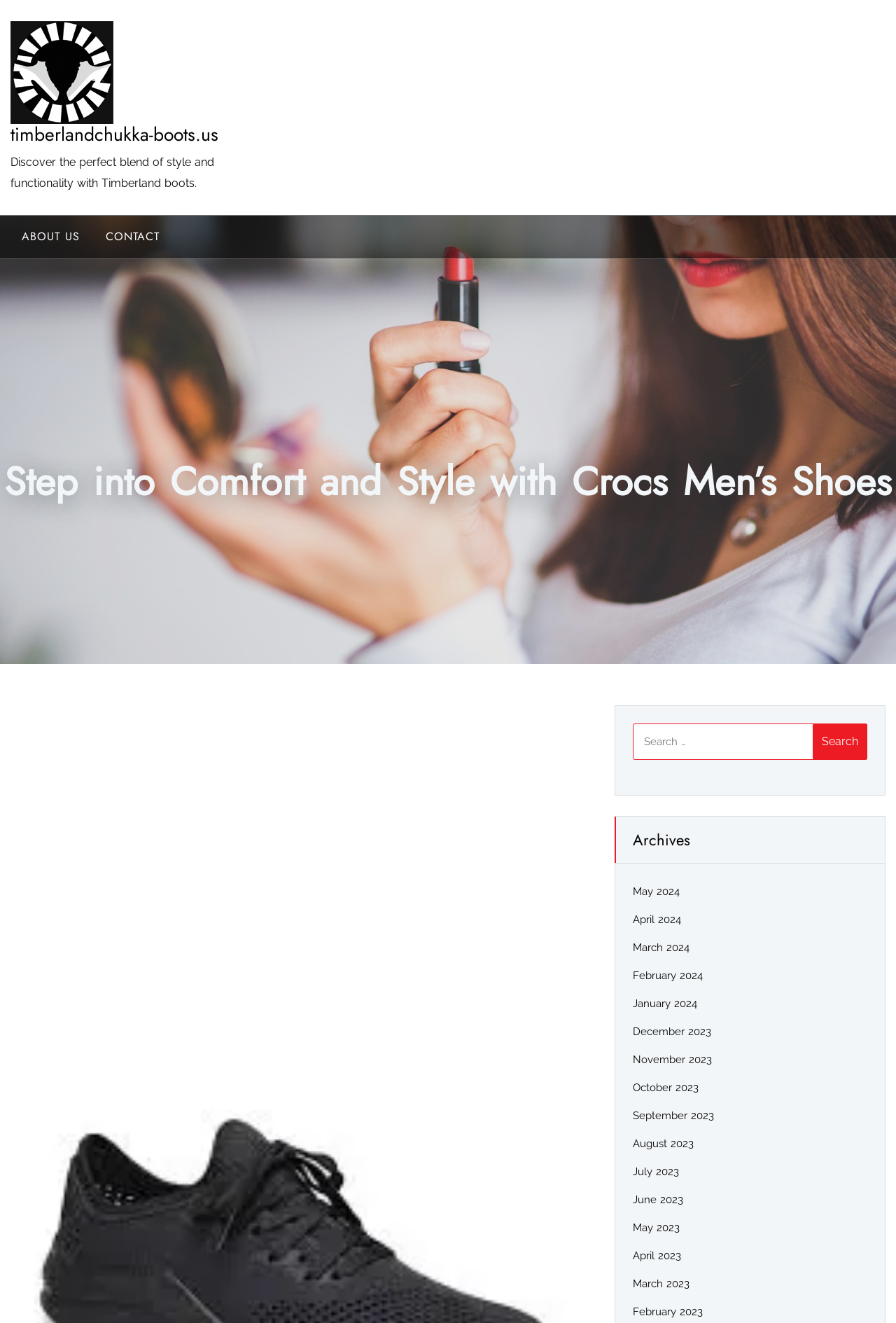How many months of archives are available on this webpage?
Kindly offer a detailed explanation using the data available in the image.

The webpage lists 15 links to monthly archives, ranging from May 2024 to March 2023, which suggests that 15 months of archives are available on this webpage.